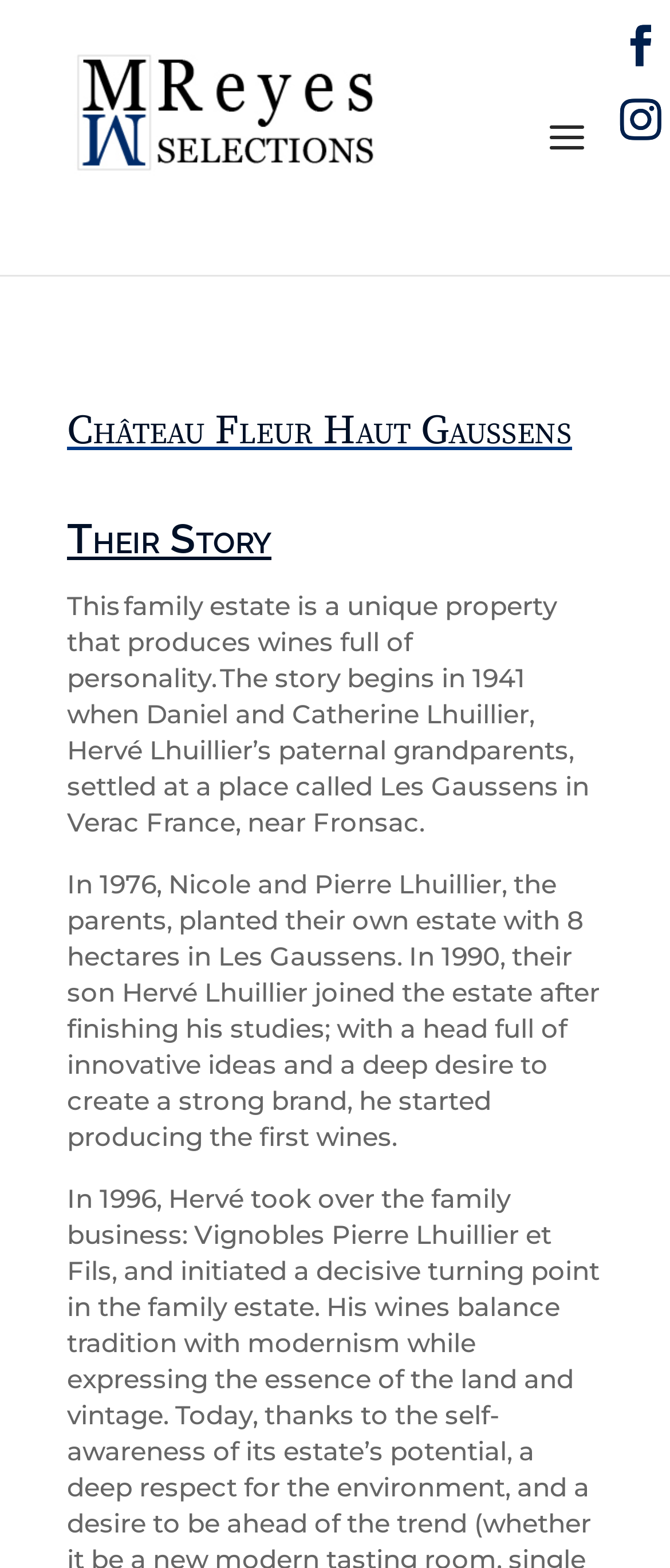Extract the bounding box for the UI element that matches this description: "alt="Reyes Wine Group"".

[0.11, 0.056, 0.584, 0.08]